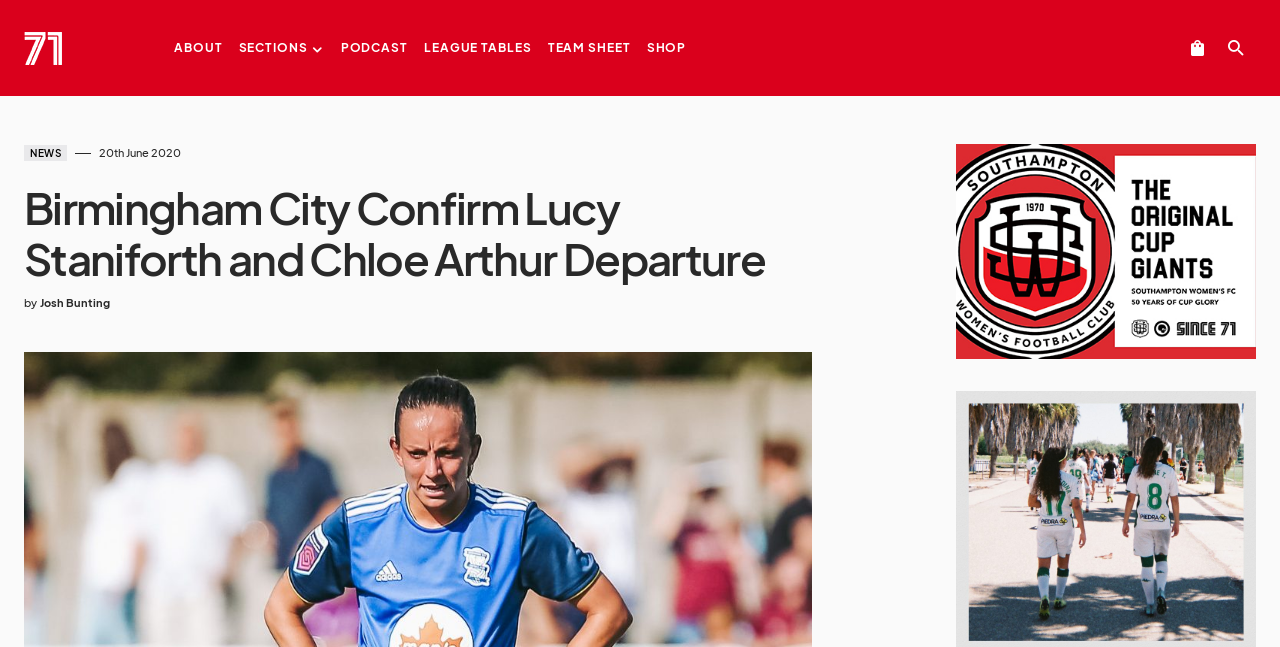Determine the bounding box coordinates of the clickable element to complete this instruction: "listen to podcast". Provide the coordinates in the format of four float numbers between 0 and 1, [left, top, right, bottom].

[0.266, 0.0, 0.319, 0.148]